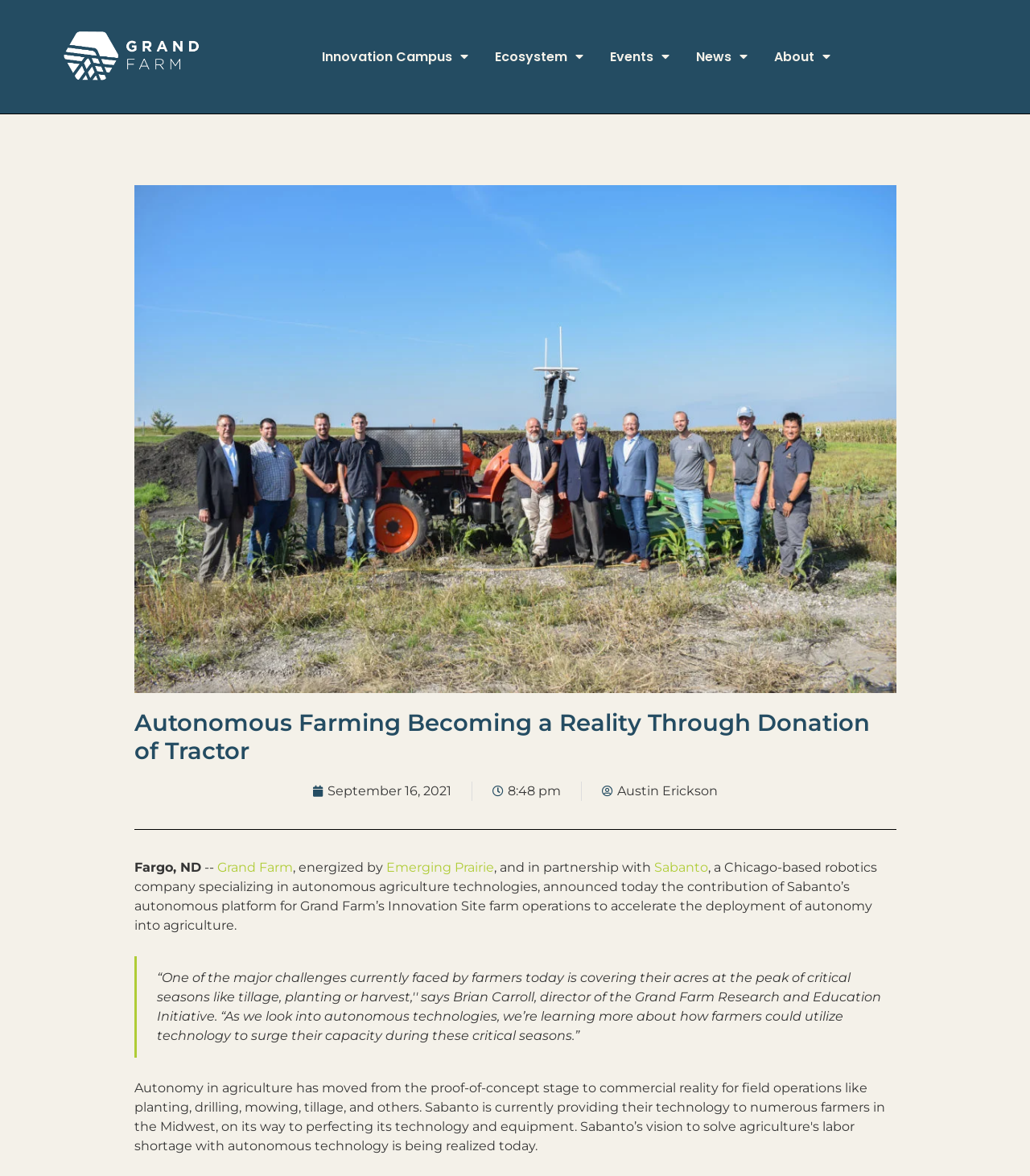Use one word or a short phrase to answer the question provided: 
What is the time of the announcement?

8:48 pm